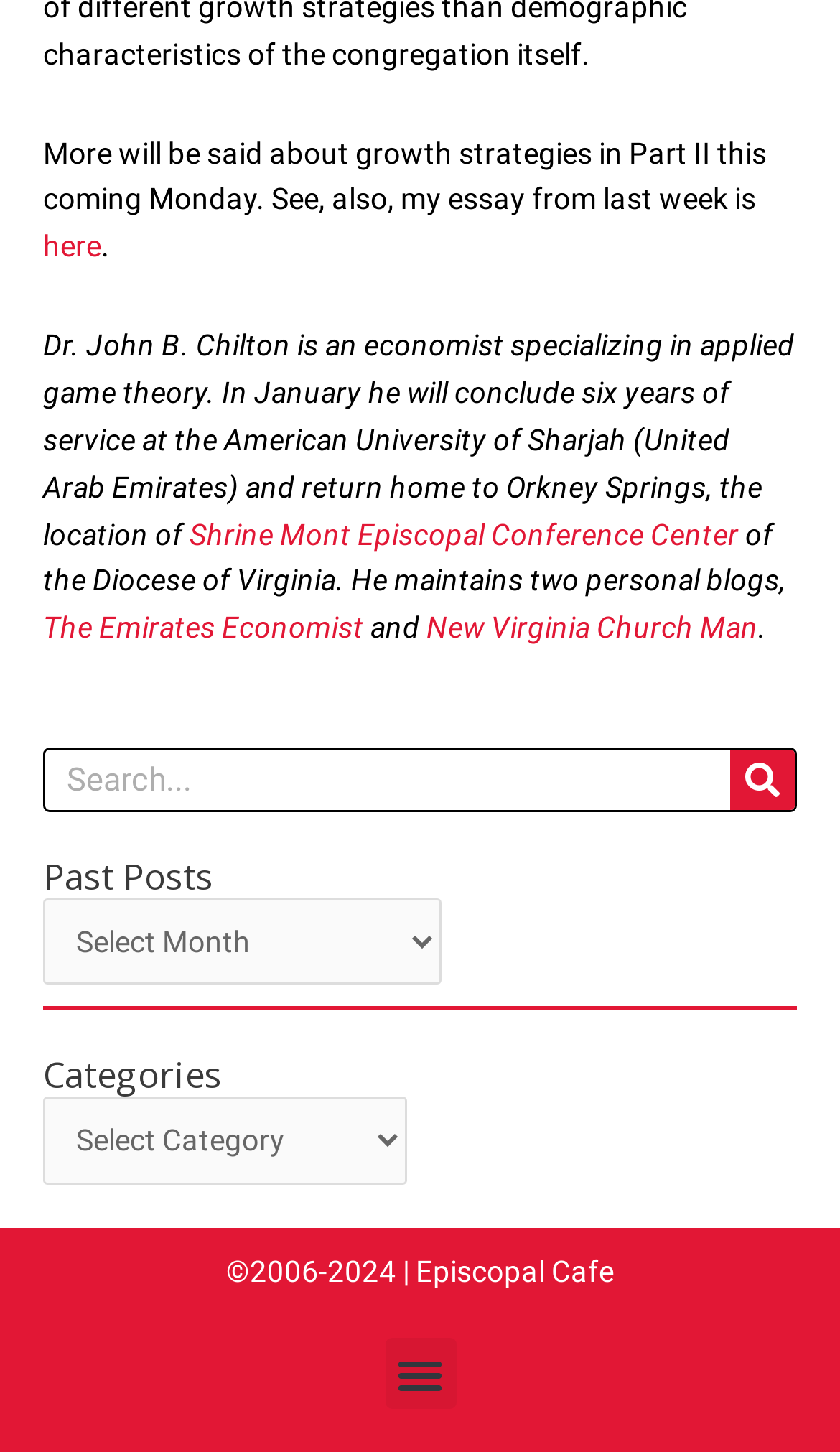Could you highlight the region that needs to be clicked to execute the instruction: "visit the Shrine Mont Episcopal Conference Center"?

[0.226, 0.355, 0.879, 0.379]